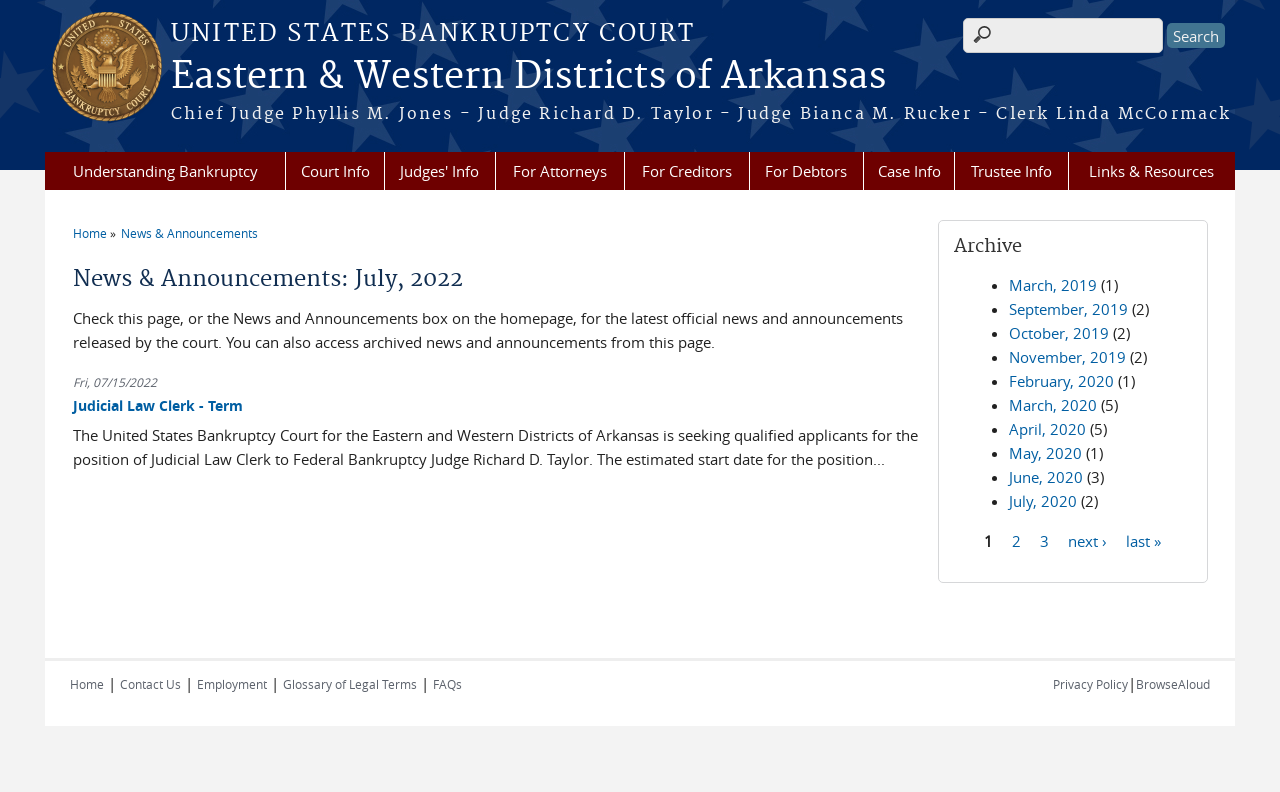Please find the bounding box for the following UI element description. Provide the coordinates in (top-left x, top-left y, bottom-right x, bottom-right y) format, with values between 0 and 1: FAQs

[0.338, 0.854, 0.361, 0.874]